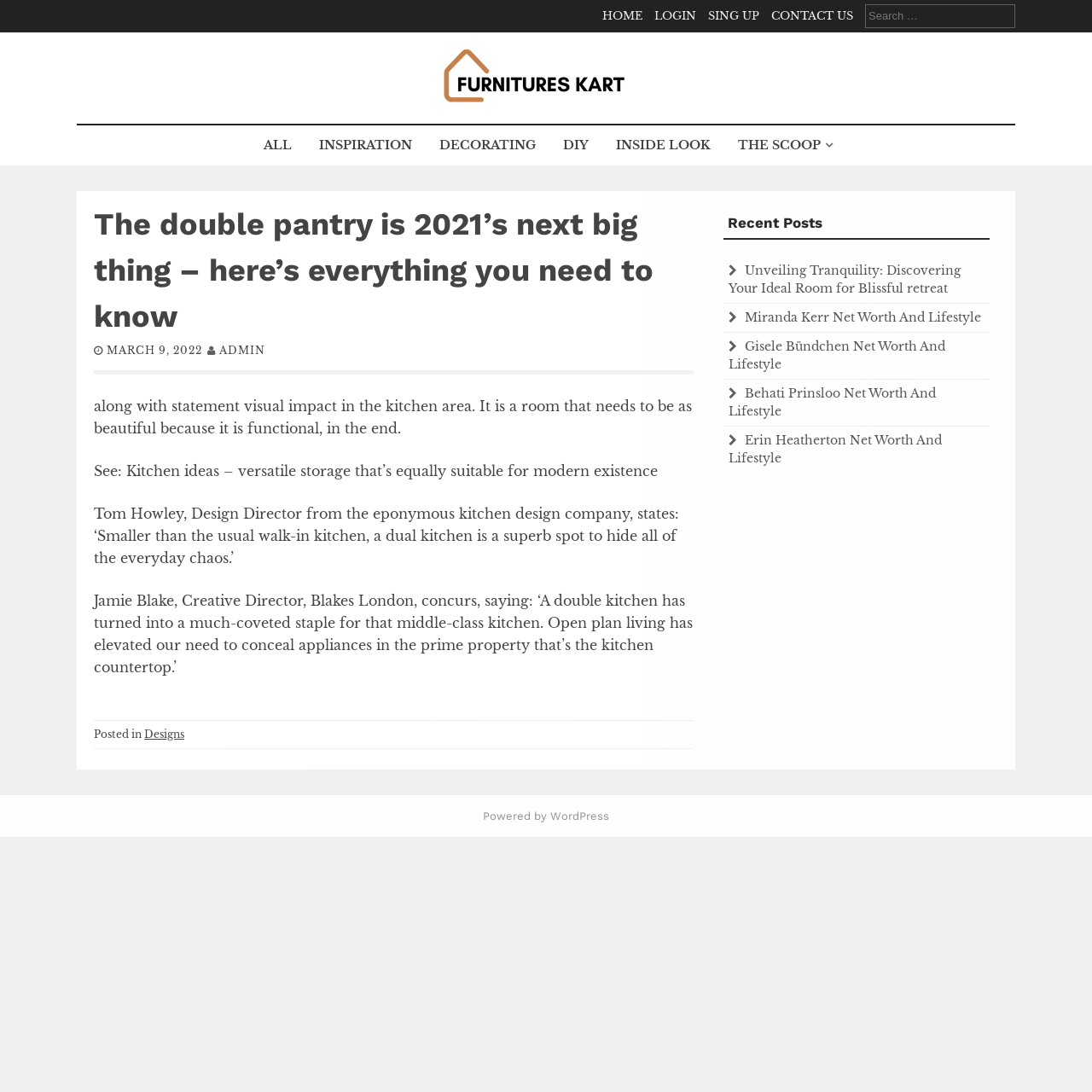Respond to the question with just a single word or phrase: 
Who is quoted in the article?

Tom Howley and Jamie Blake